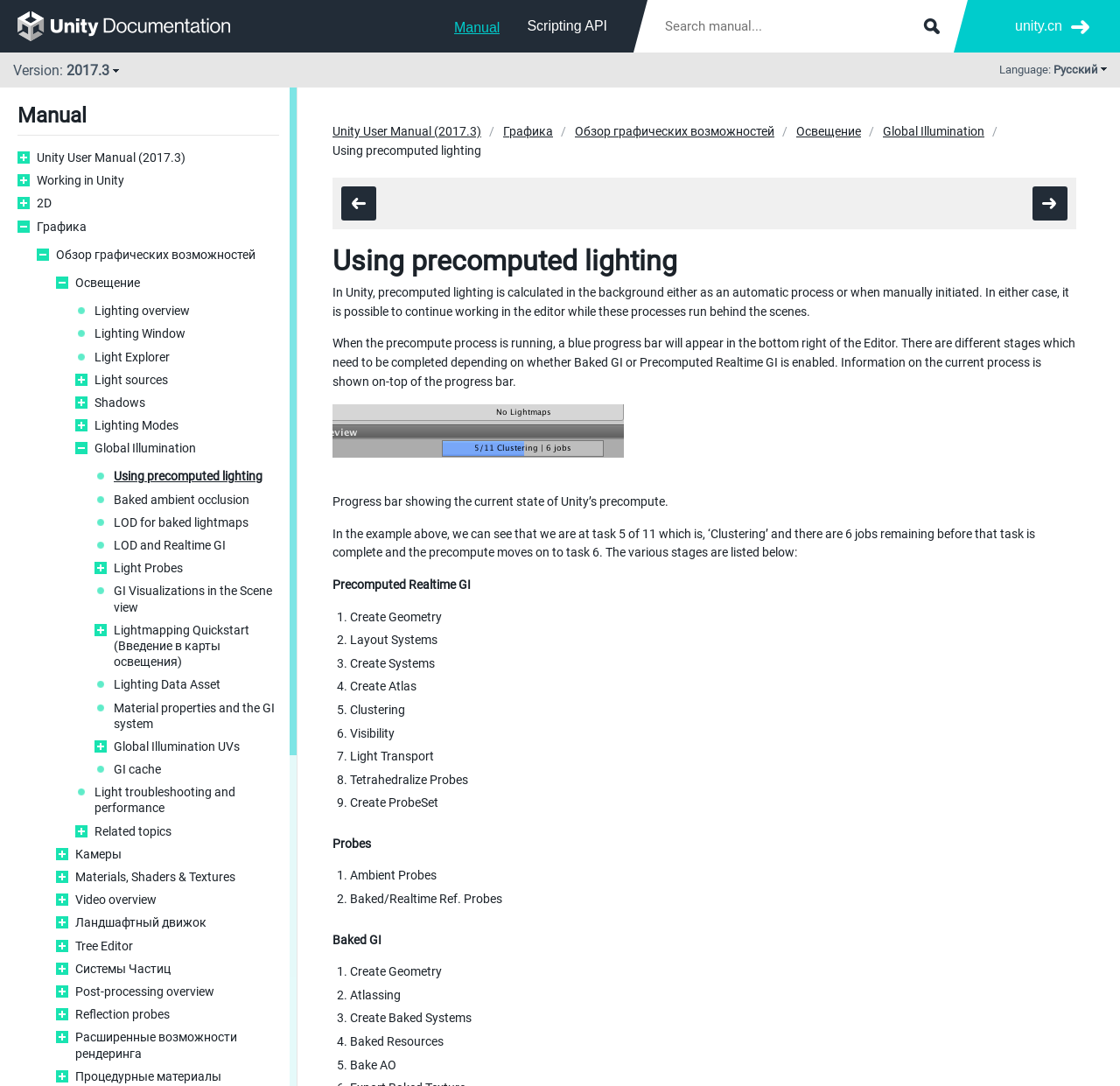What is the purpose of the progress bar in the Editor?
Please use the visual content to give a single word or phrase answer.

Shows current state of precompute